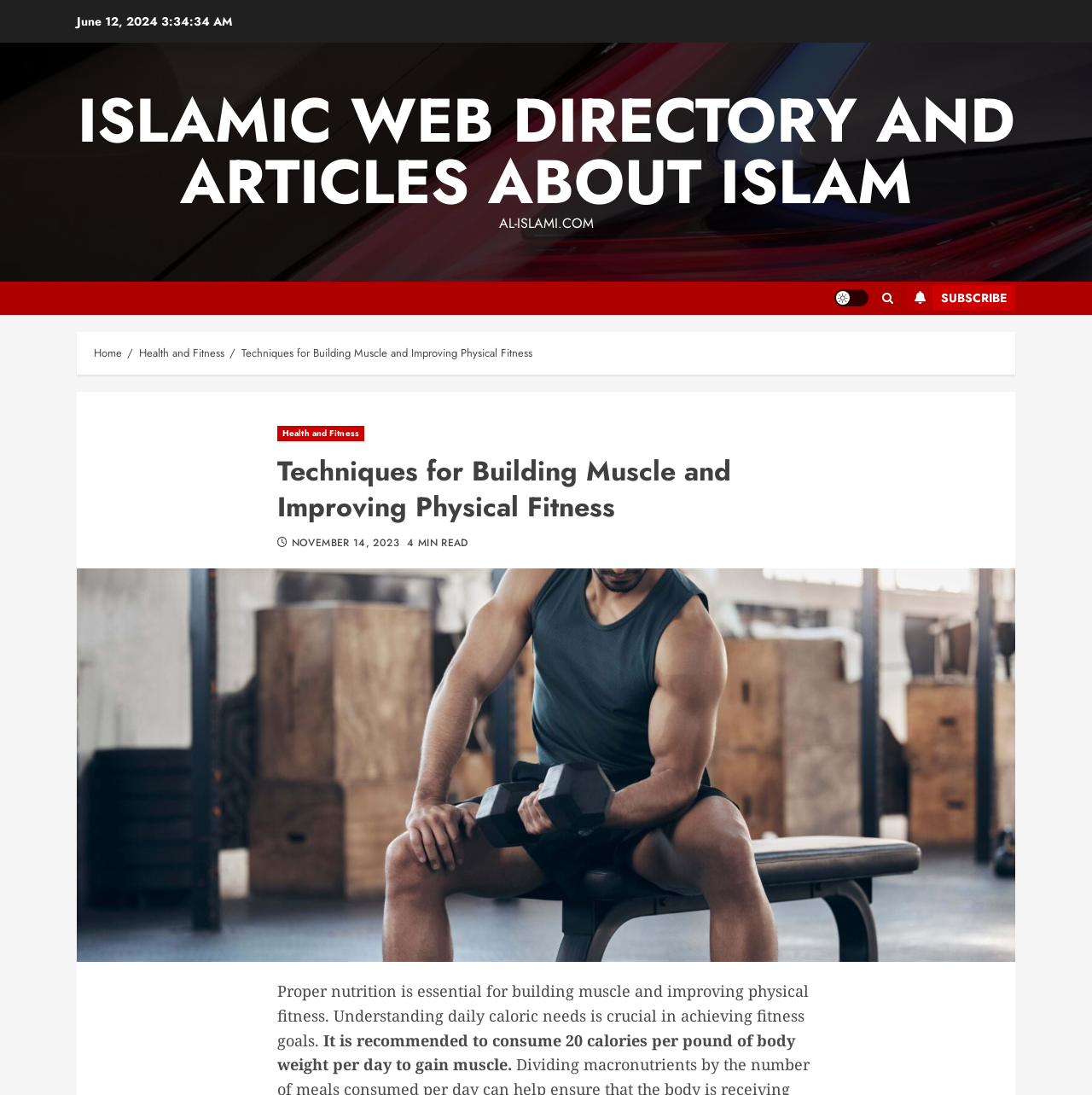Please find the bounding box coordinates for the clickable element needed to perform this instruction: "read about health and fitness".

[0.127, 0.315, 0.205, 0.33]